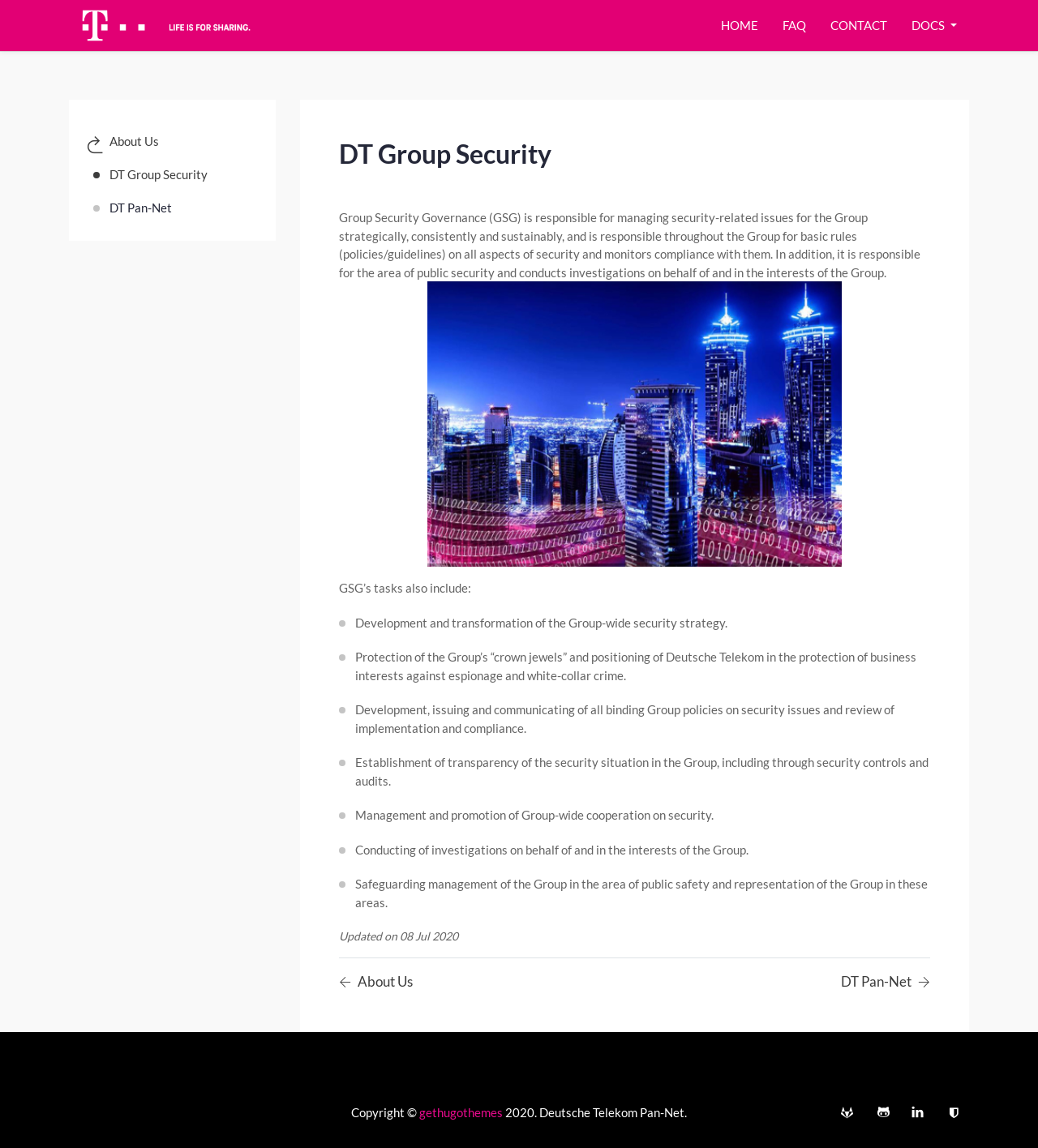What is the role of GSG in public security?
Based on the screenshot, answer the question with a single word or phrase.

Representation and safeguarding